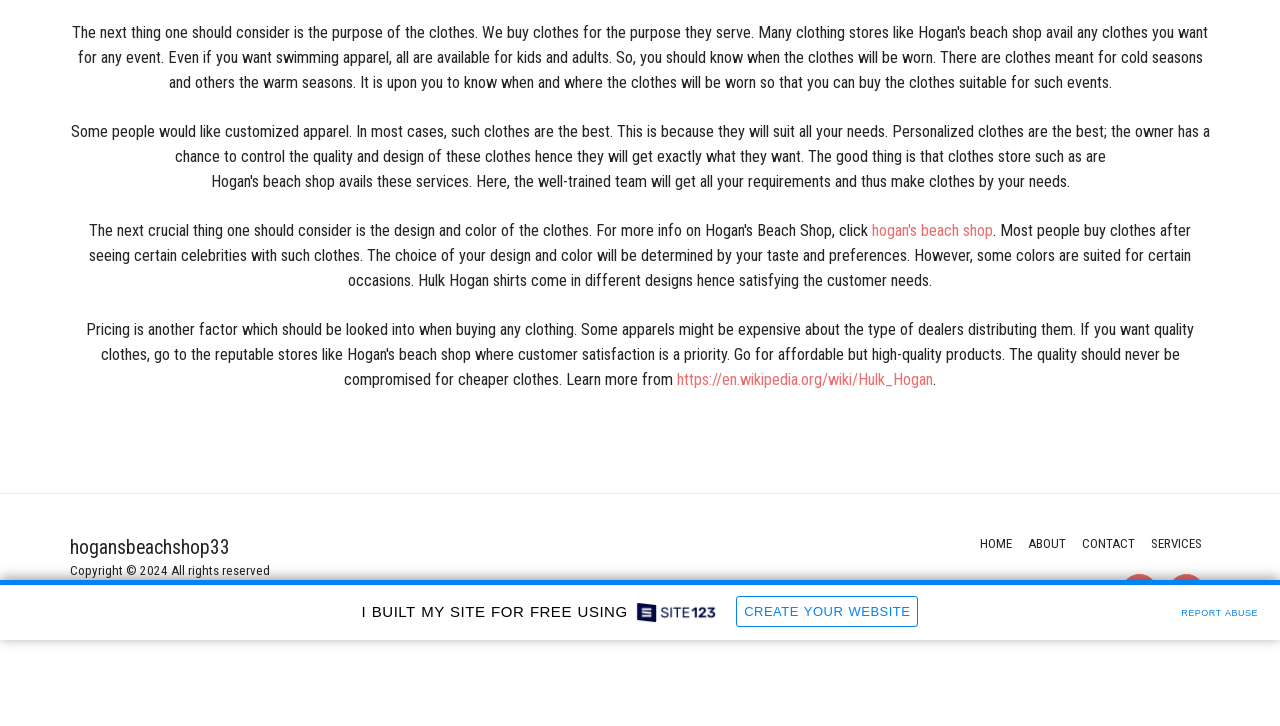Determine the bounding box coordinates for the HTML element described here: "Report Abuse".

[0.917, 0.826, 0.988, 0.856]